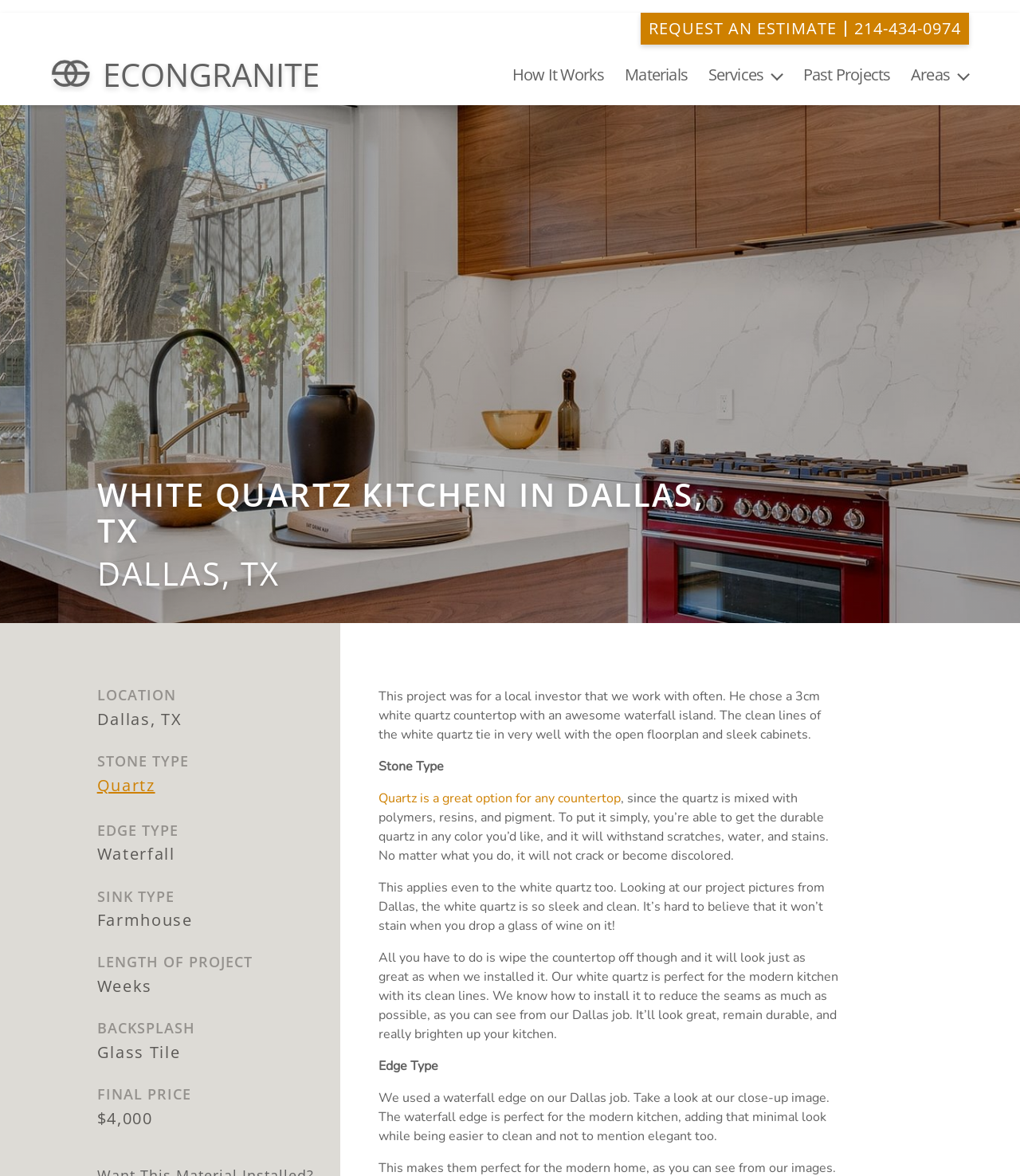Using the element description provided, determine the bounding box coordinates in the format (top-left x, top-left y, bottom-right x, bottom-right y). Ensure that all values are floating point numbers between 0 and 1. Element description: Past Projects

[0.787, 0.056, 0.873, 0.072]